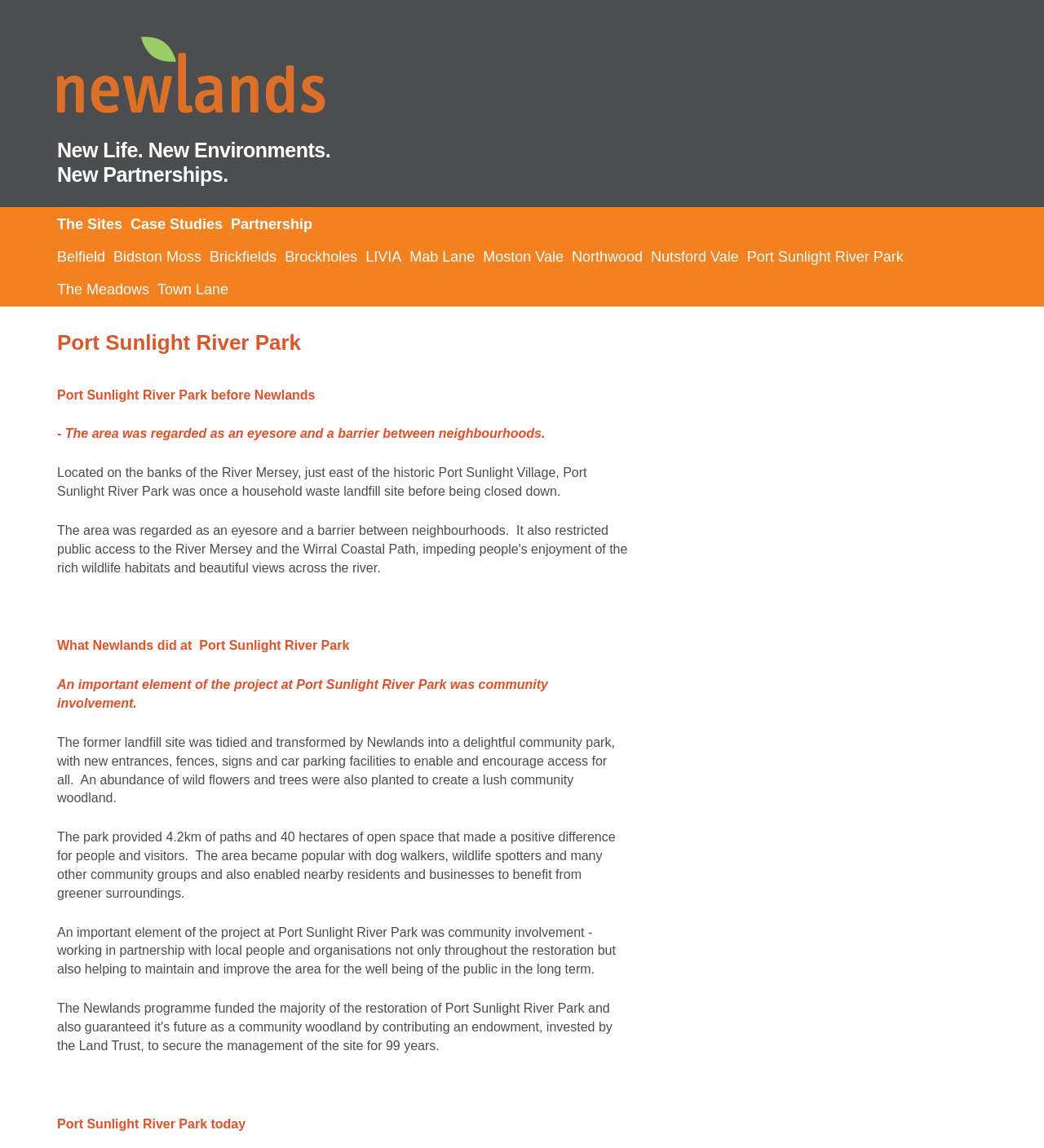What is the name of the river near the park?
Analyze the screenshot and provide a detailed answer to the question.

I found the answer by reading the static text element that describes the park's location. It says 'Located on the banks of the River Mersey, just east of the historic Port Sunlight Village...' This indicates that the park is located near the River Mersey.